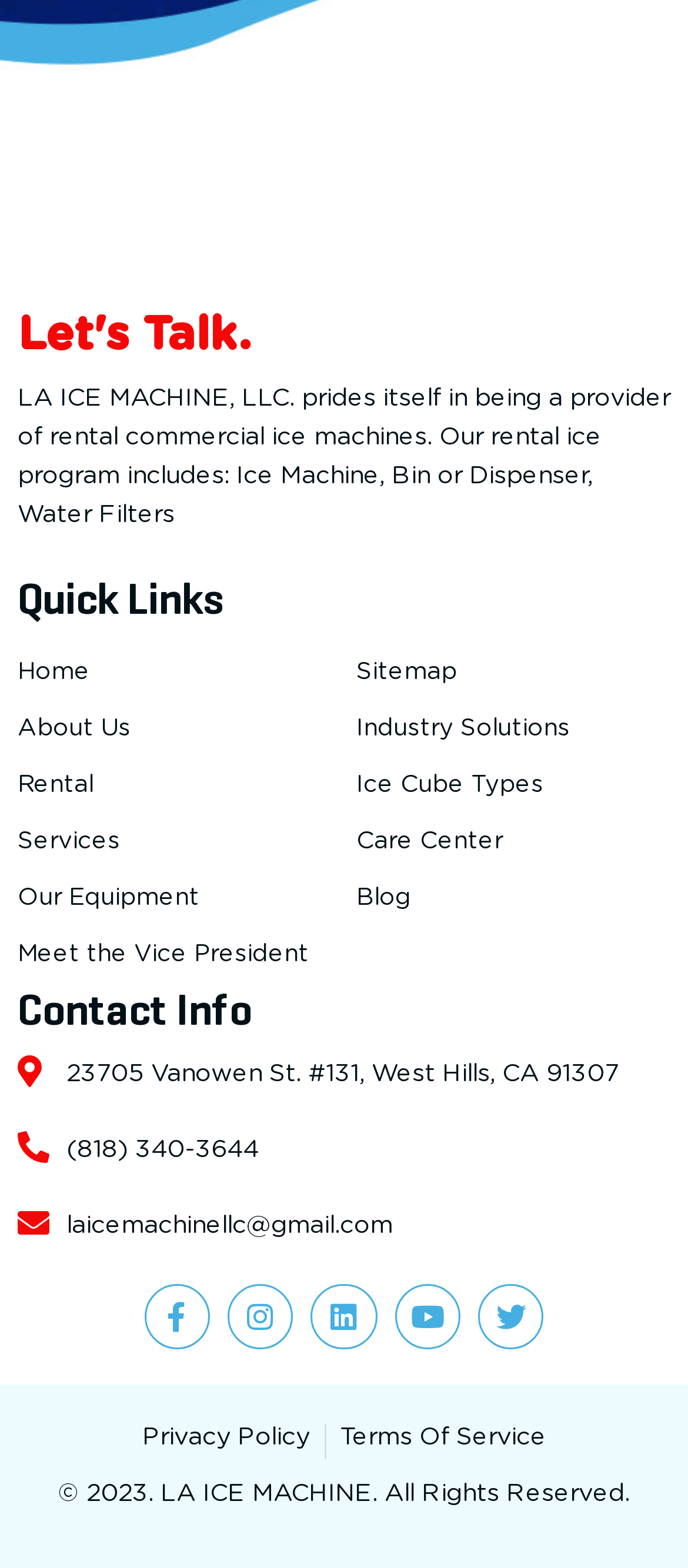Please identify the bounding box coordinates of the clickable area that will allow you to execute the instruction: "Contact LA ICE MACHINE, LLC via email".

[0.026, 0.769, 0.571, 0.796]